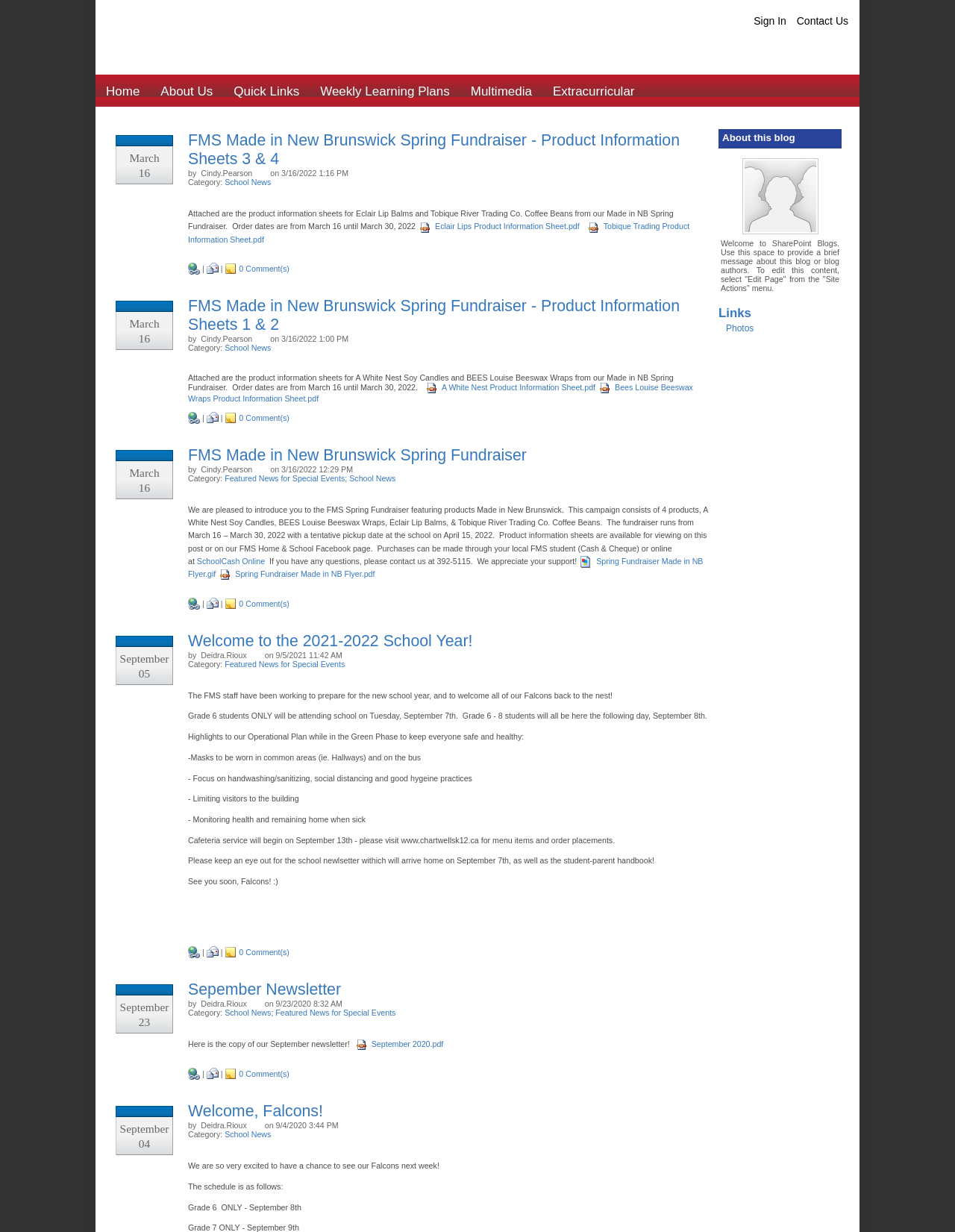Kindly determine the bounding box coordinates for the area that needs to be clicked to execute this instruction: "Click on the 'FMS Made in New Brunswick Spring Fundraiser - Product Information Sheets 1 & 2' link".

[0.197, 0.241, 0.712, 0.271]